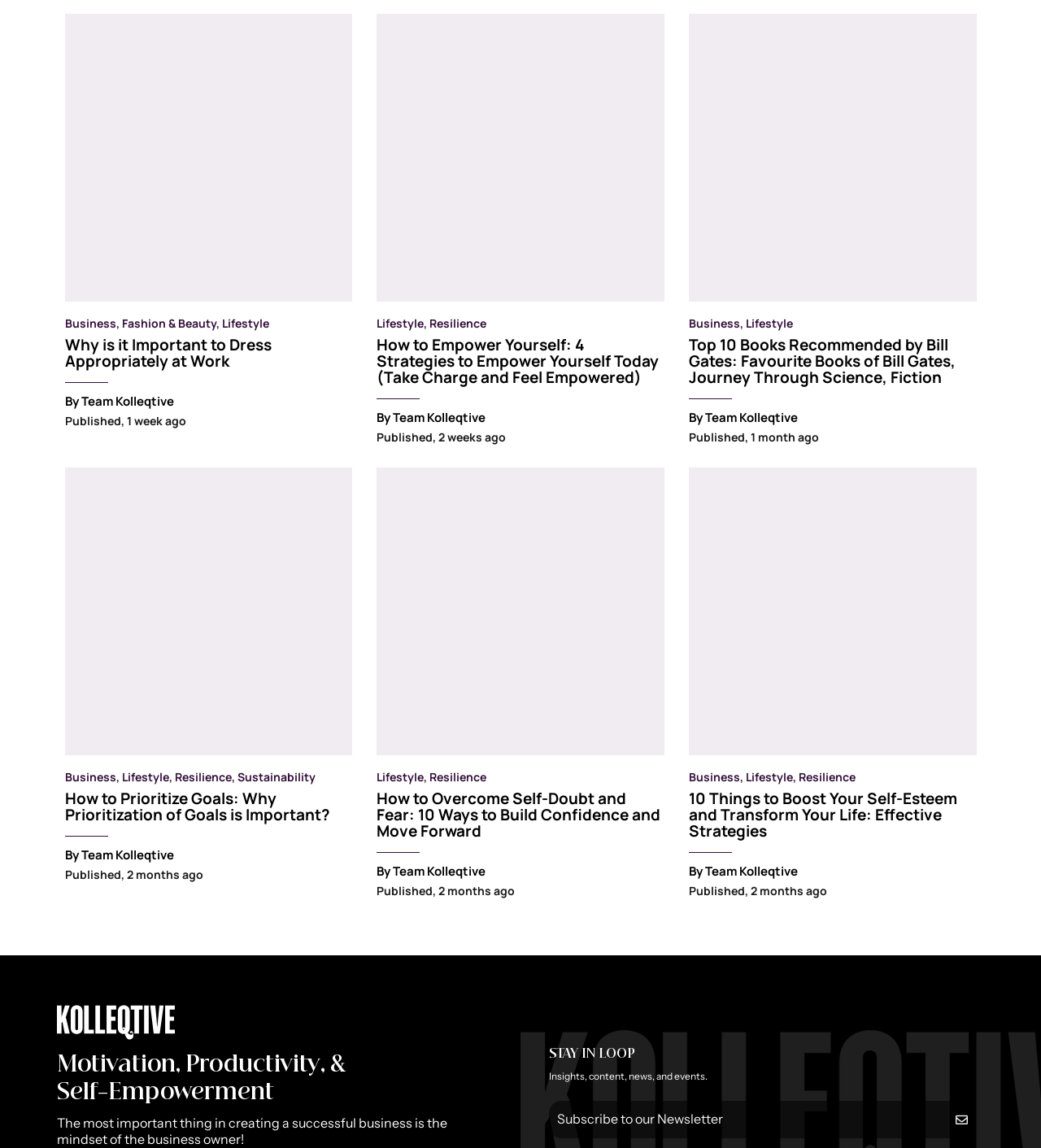What is the purpose of the section with the heading 'STAY IN LOOP'?
Please provide a full and detailed response to the question.

The section with the heading 'STAY IN LOOP' contains a static text that says 'Insights, content, news, and events.' This suggests that the purpose of this section is to provide insights and news to the users.